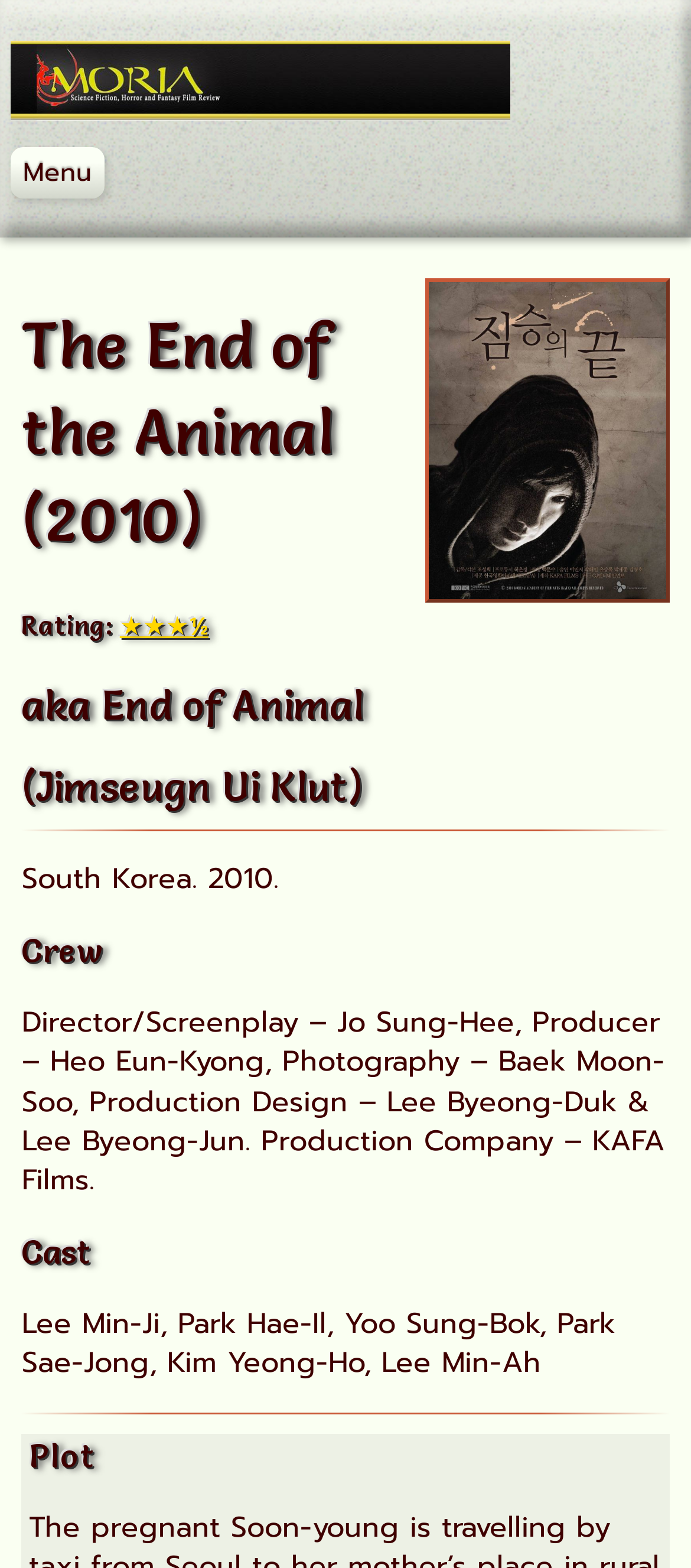Please identify the bounding box coordinates of the clickable region that I should interact with to perform the following instruction: "Click on the link to view the Film Themes page". The coordinates should be expressed as four float numbers between 0 and 1, i.e., [left, top, right, bottom].

[0.015, 0.917, 0.557, 0.946]